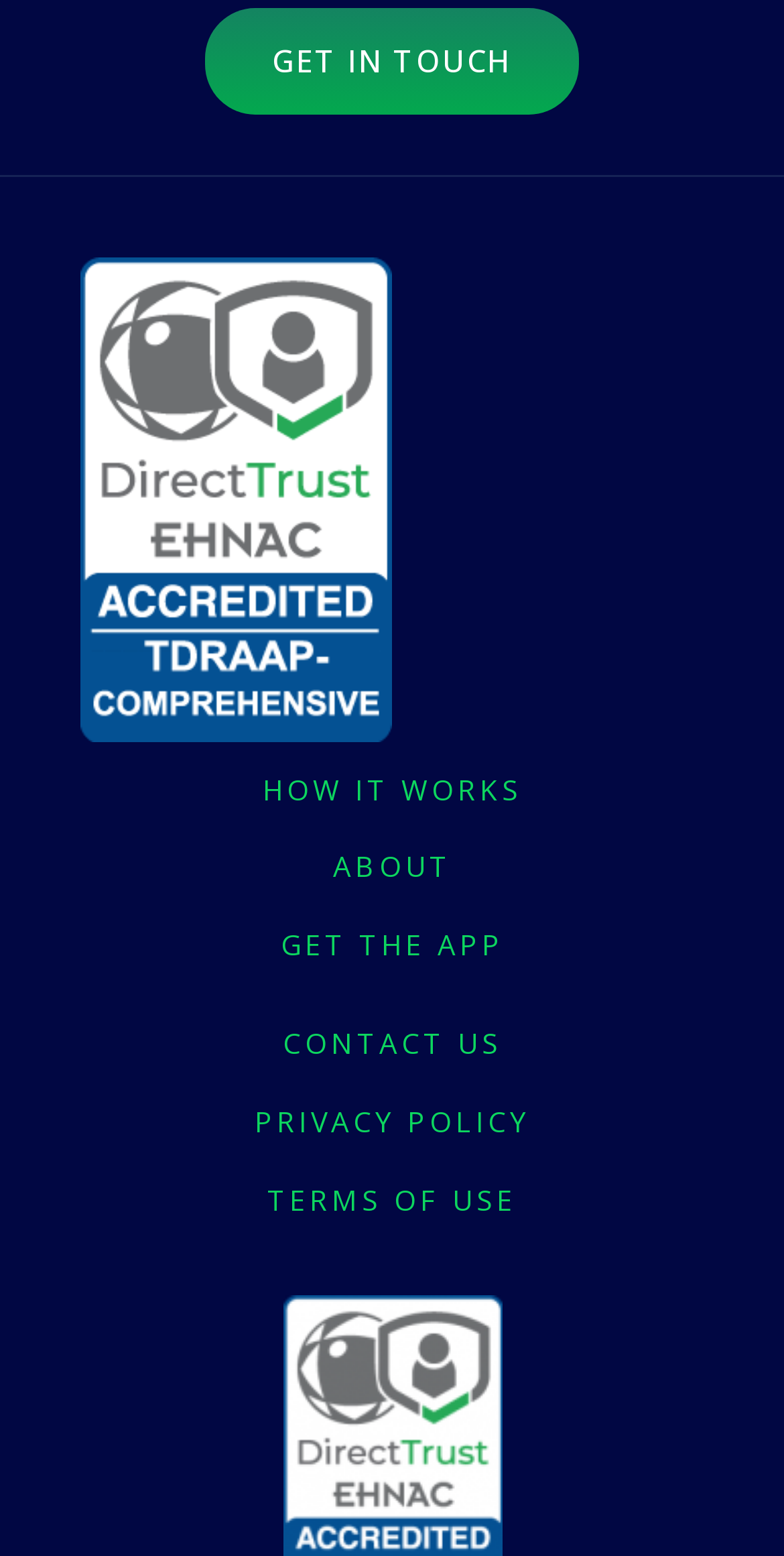What is the last link on the page?
Answer briefly with a single word or phrase based on the image.

TERMS OF USE